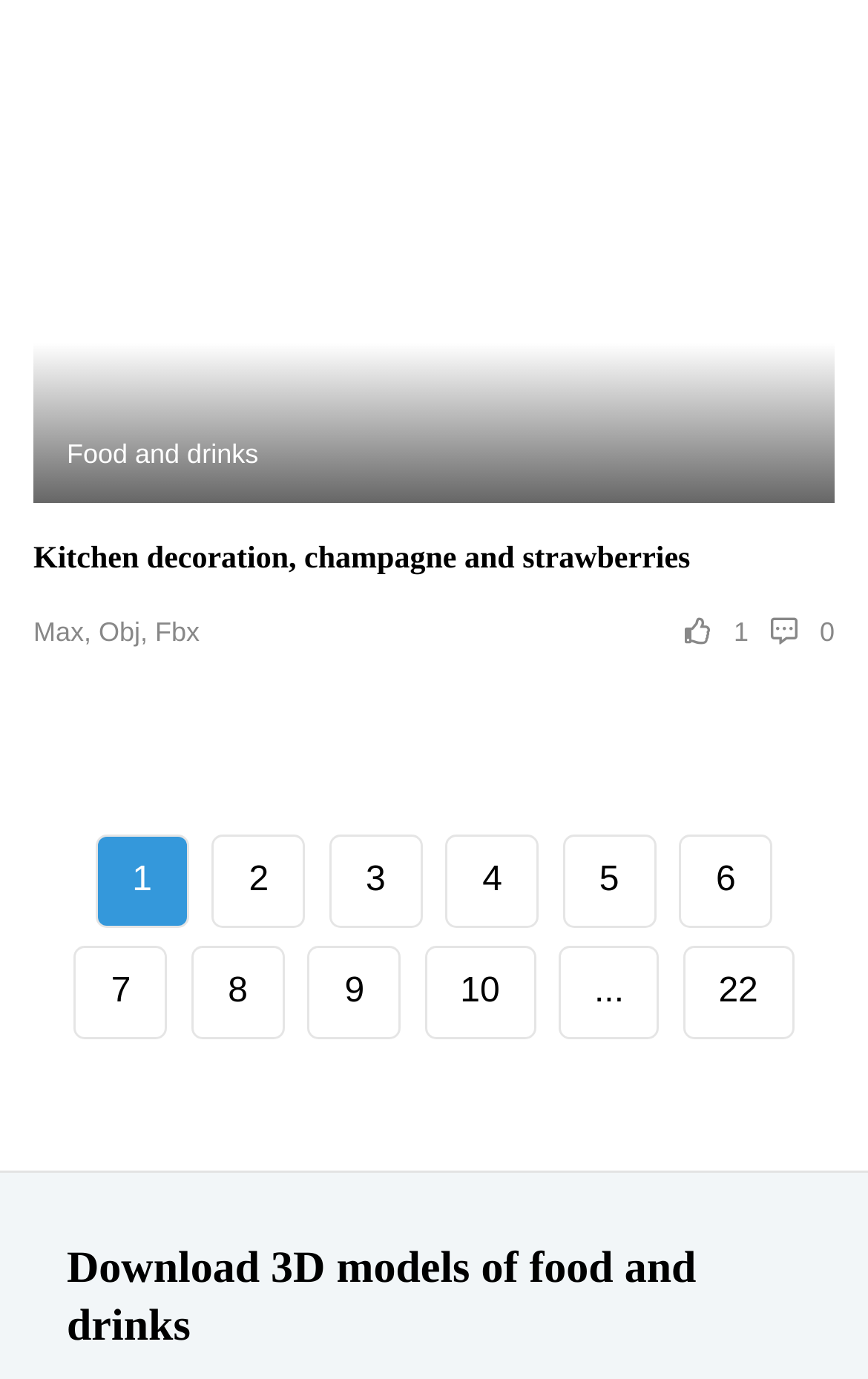Please determine the bounding box coordinates for the element that should be clicked to follow these instructions: "Download 3D models of food and drinks".

[0.077, 0.899, 0.923, 0.983]